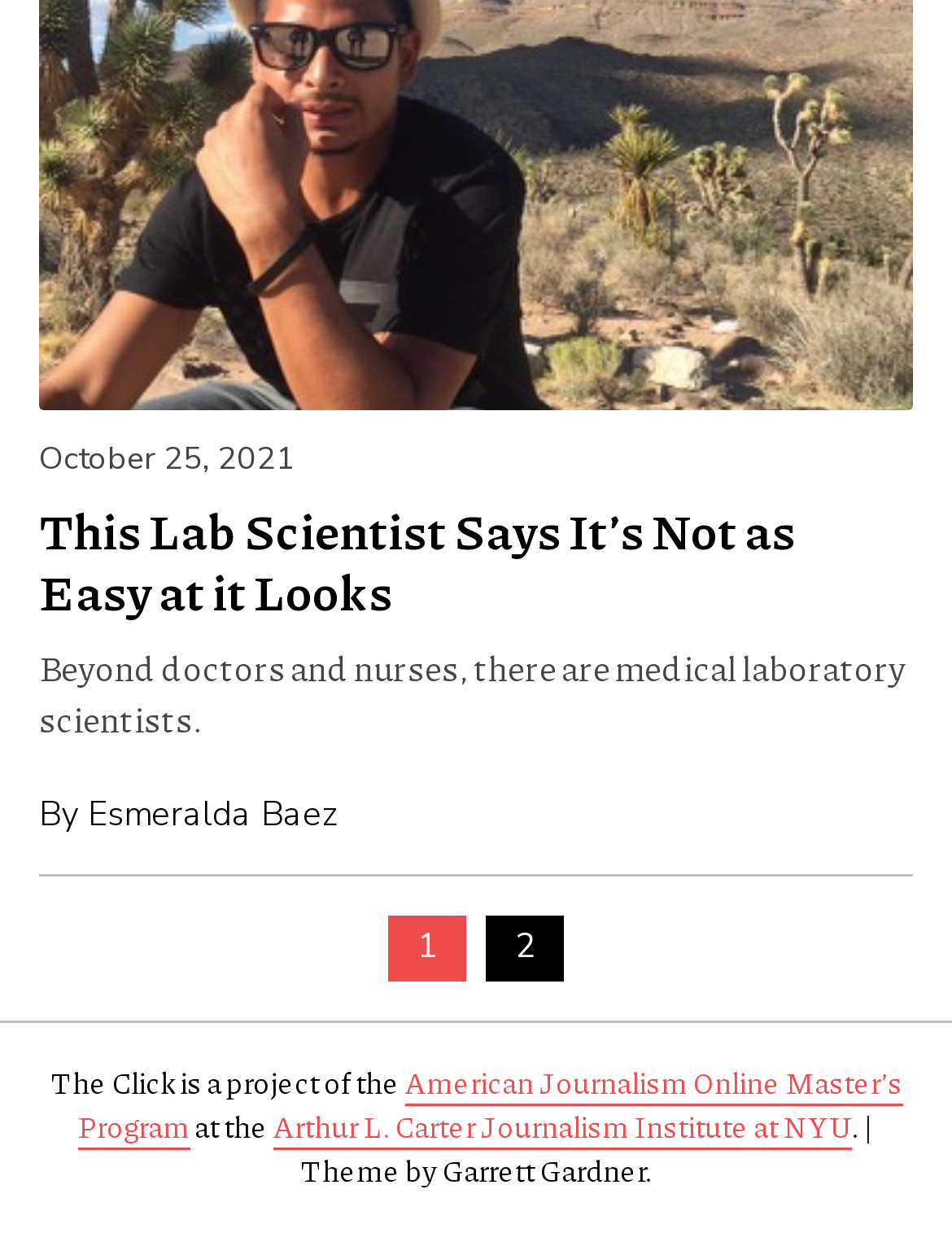Based on the element description American Journalism Online Master’s Program, identify the bounding box of the UI element in the given webpage screenshot. The coordinates should be in the format (top-left x, top-left y, bottom-right x, bottom-right y) and must be between 0 and 1.

[0.081, 0.862, 0.947, 0.933]